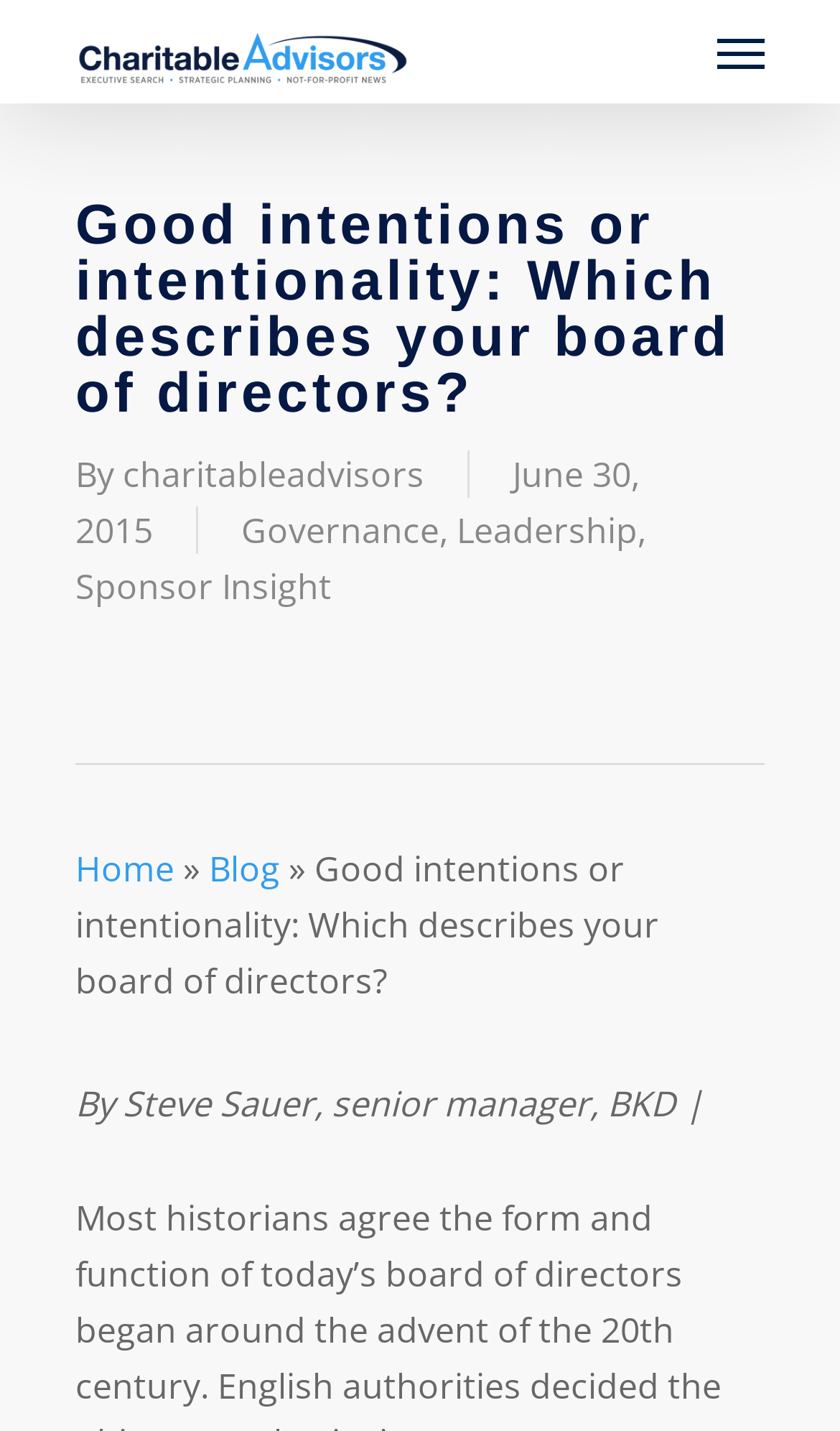Please determine the bounding box coordinates, formatted as (top-left x, top-left y, bottom-right x, bottom-right y), with all values as floating point numbers between 0 and 1. Identify the bounding box of the region described as: Joe Fortune

[0.0, 0.669, 0.154, 0.741]